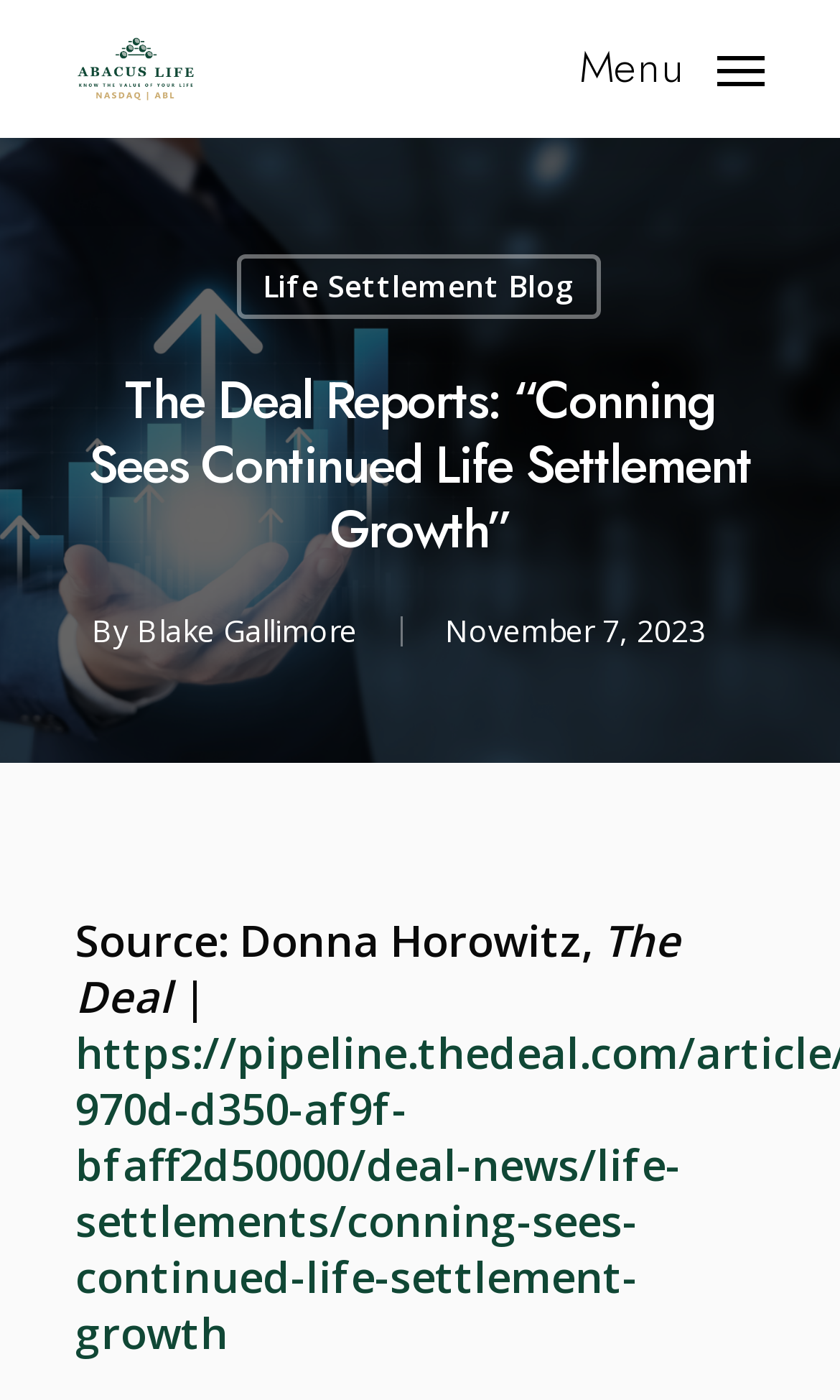Please extract the title of the webpage.

The Deal Reports: “Conning Sees Continued Life Settlement Growth”